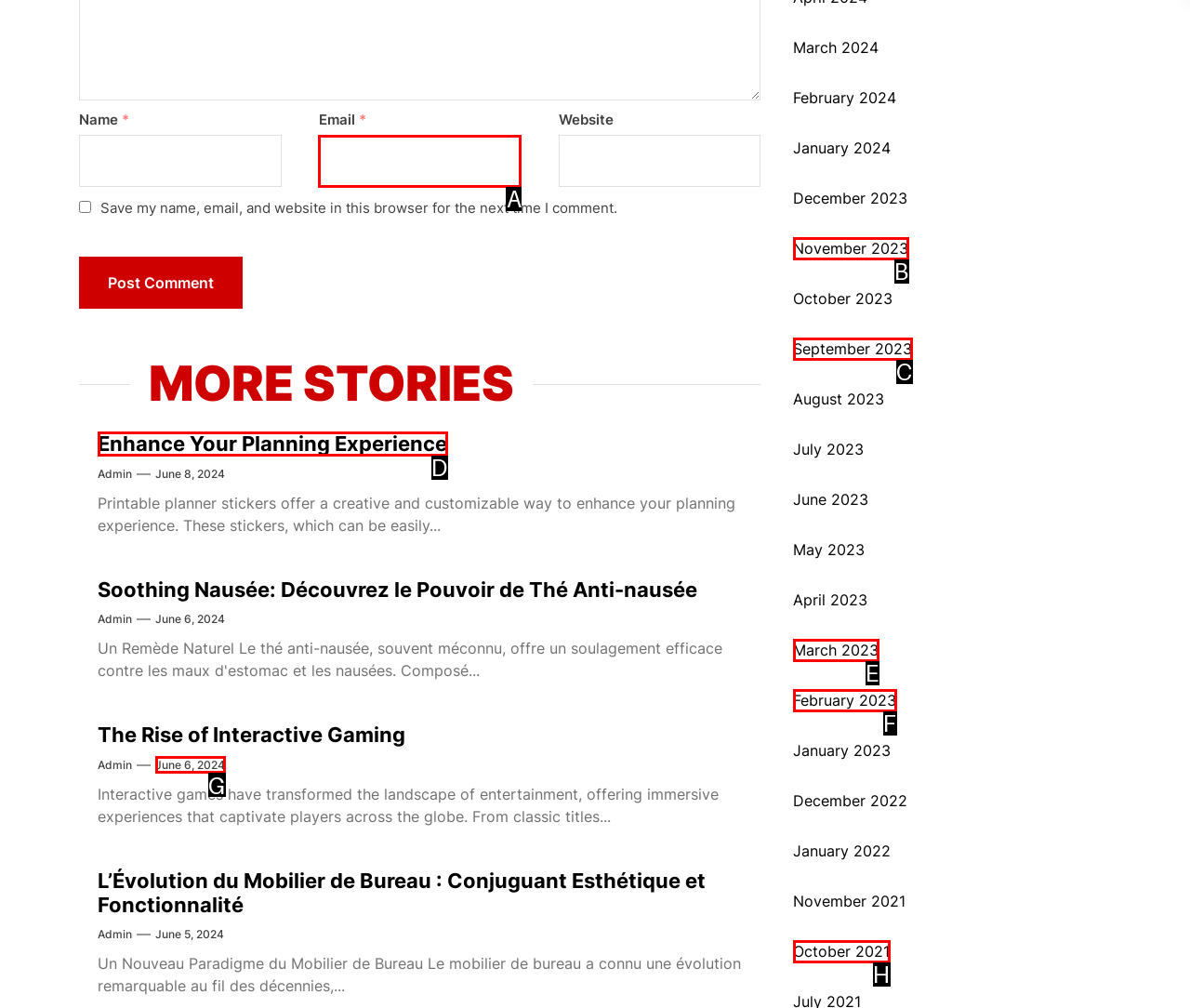From the given options, choose the HTML element that aligns with the description: Enhance Your Planning Experience. Respond with the letter of the selected element.

D